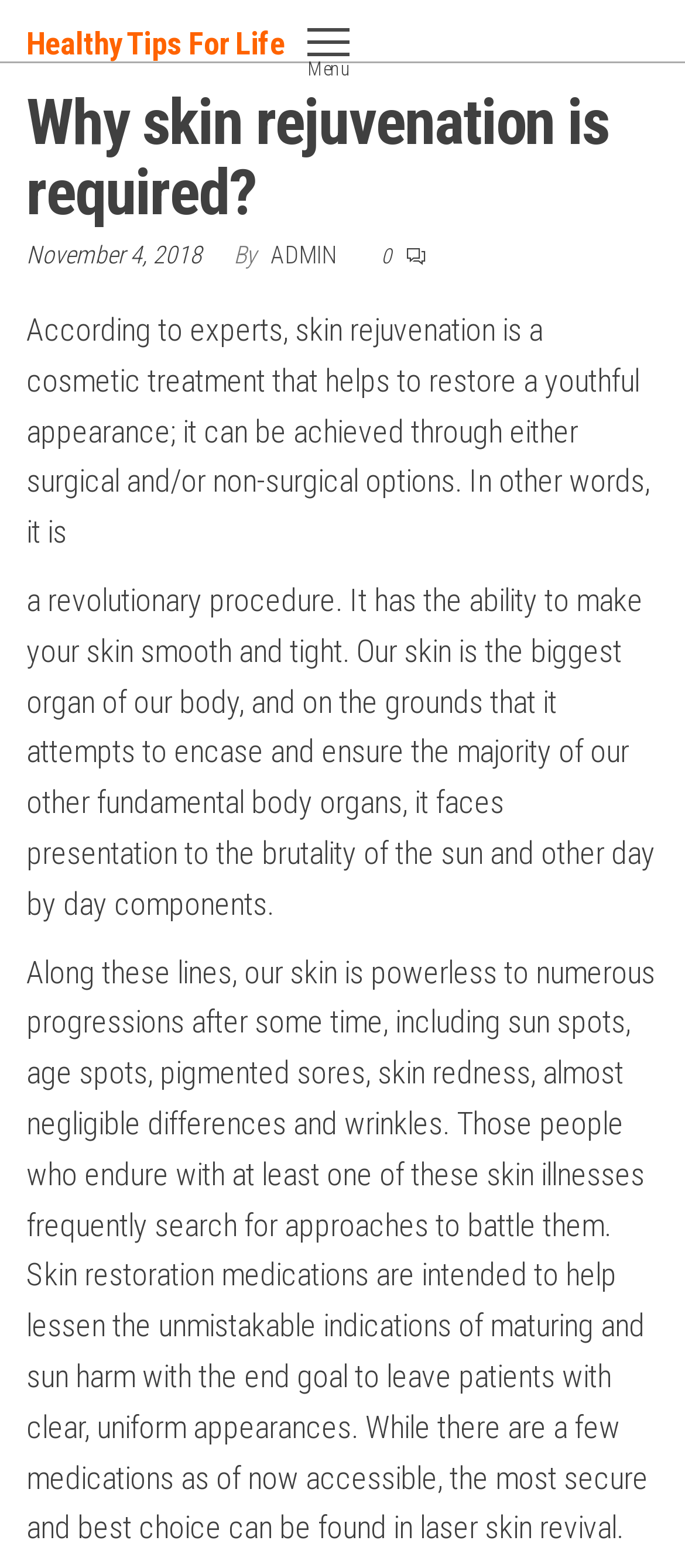Can you identify and provide the main heading of the webpage?

Why skin rejuvenation is required?